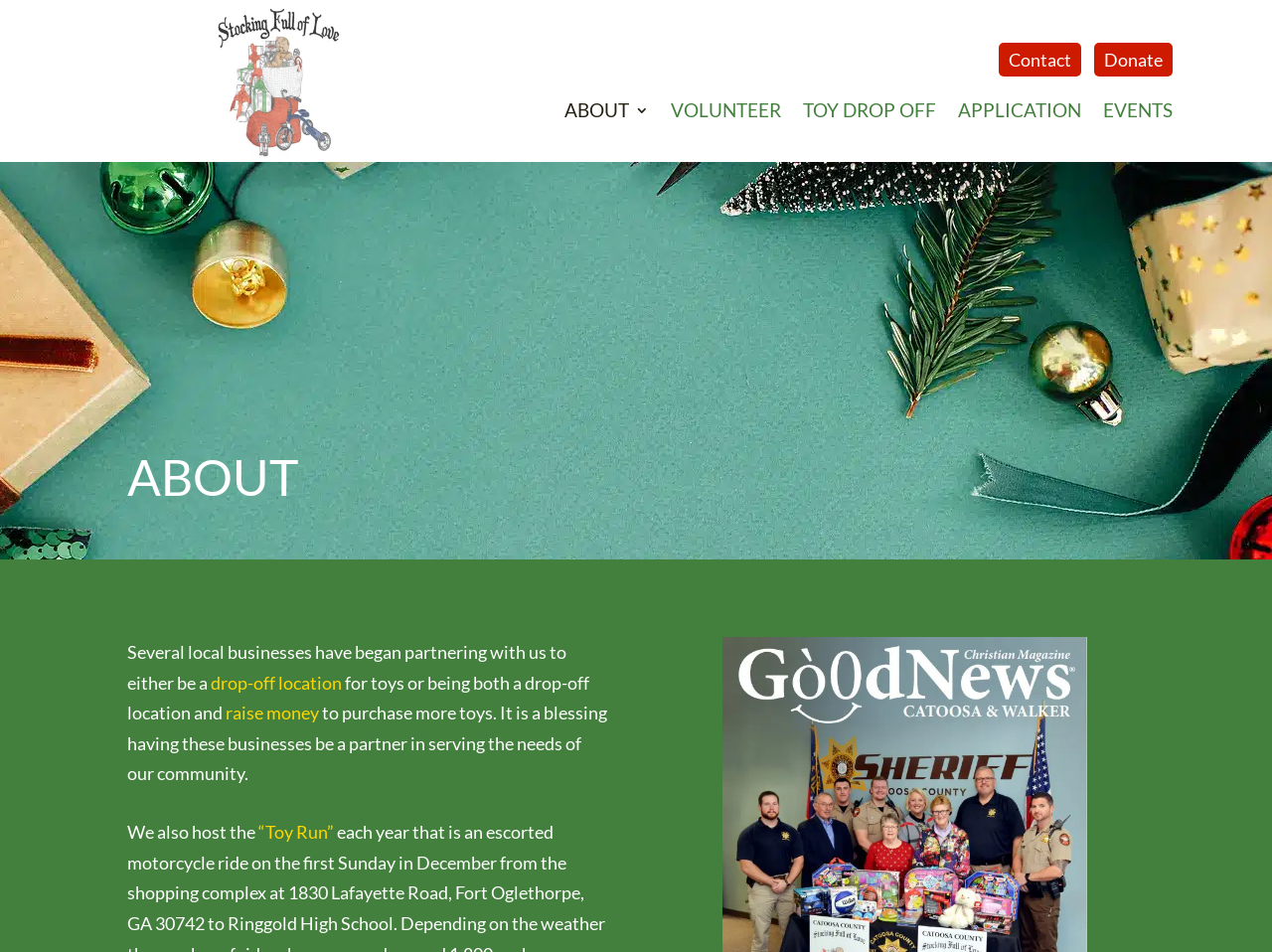Find the bounding box coordinates of the element I should click to carry out the following instruction: "Click the 'ABOUT 3' link".

[0.444, 0.108, 0.51, 0.131]